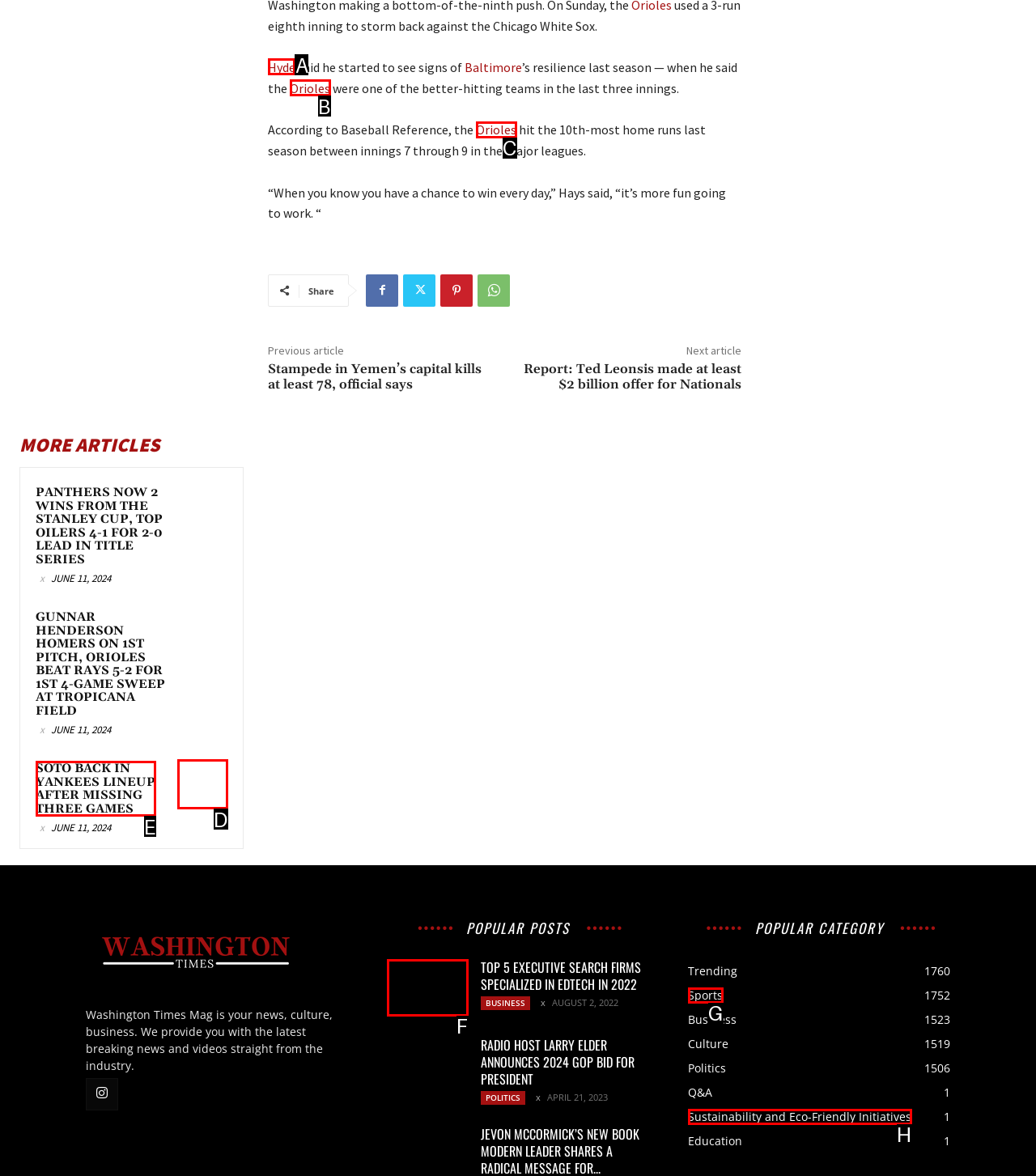From the given options, tell me which letter should be clicked to complete this task: Check the 'acceptance' tag
Answer with the letter only.

None